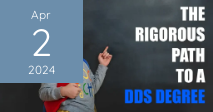Provide a thorough description of the image presented.

The image titled "The Rigorous Path to a DDS Degree" features a young person in a colorful, playful outfit, pointing enthusiastically while holding what appears to be a red folder. The background is a dark, solid color that emphasizes the bright text on the right side, which states, "THE RIGOROUS PATH TO A DDS DEGREE." The date displayed in the top left corner reads "Apr 2, 2024," suggesting the relevance of this image to an upcoming article or publication about the challenges and journey toward obtaining a Doctor of Dental Surgery (DDS) degree. This visual is likely intended to engage viewers interested in dental education and the commitment required for this professional path.